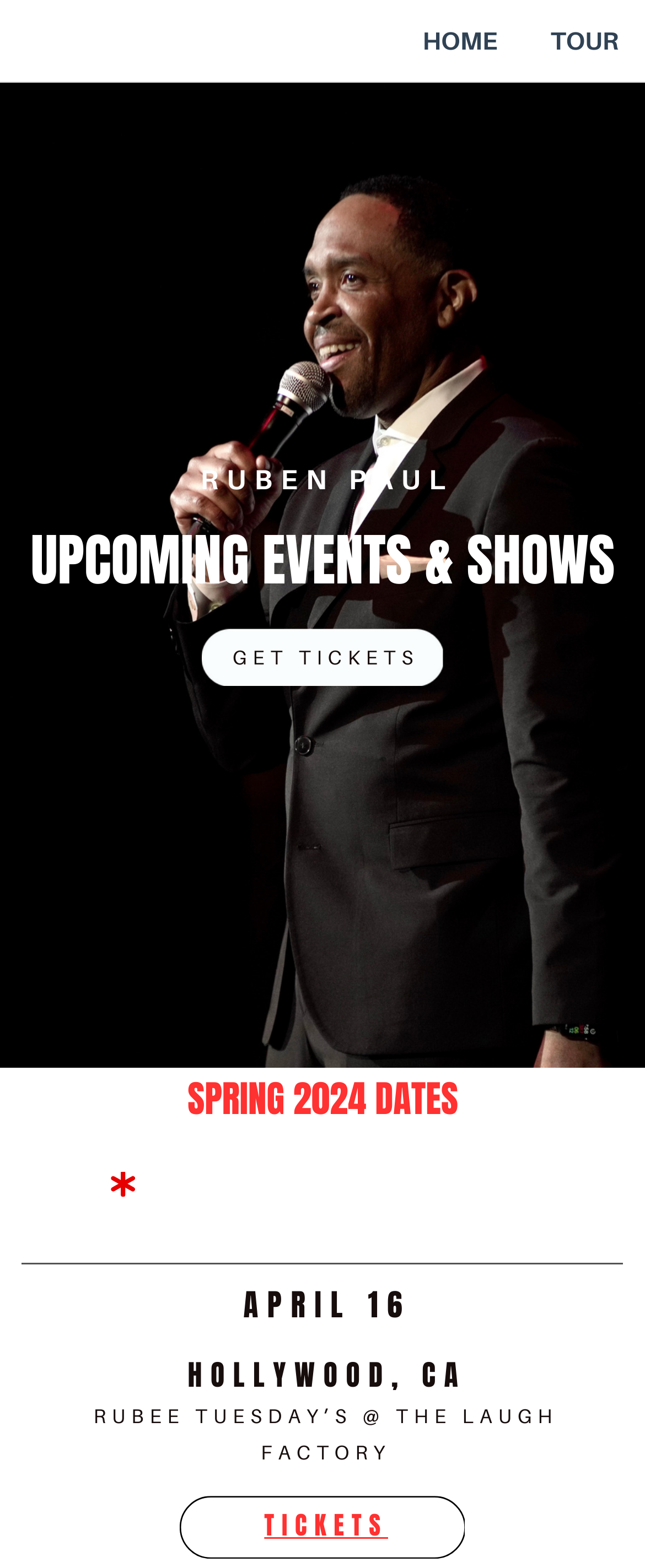Please analyze the image and give a detailed answer to the question:
What is the date of the event with George Lopez?

The date of the event with George Lopez is obtained from the StaticText element 'SPRING 2024 DATES' with bounding box coordinates [0.291, 0.685, 0.71, 0.719].